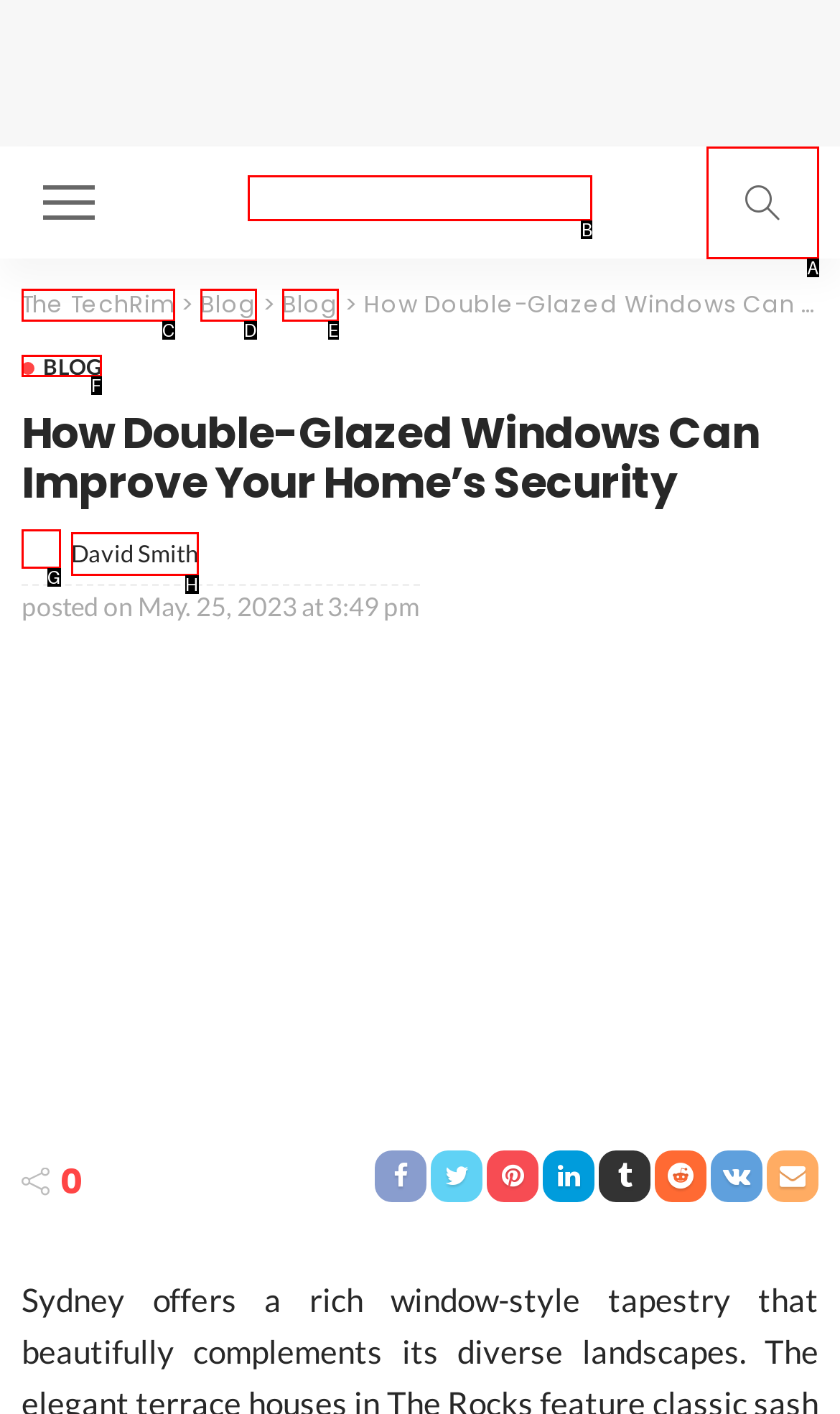Choose the HTML element that should be clicked to accomplish the task: visit the TechRim homepage. Answer with the letter of the chosen option.

B